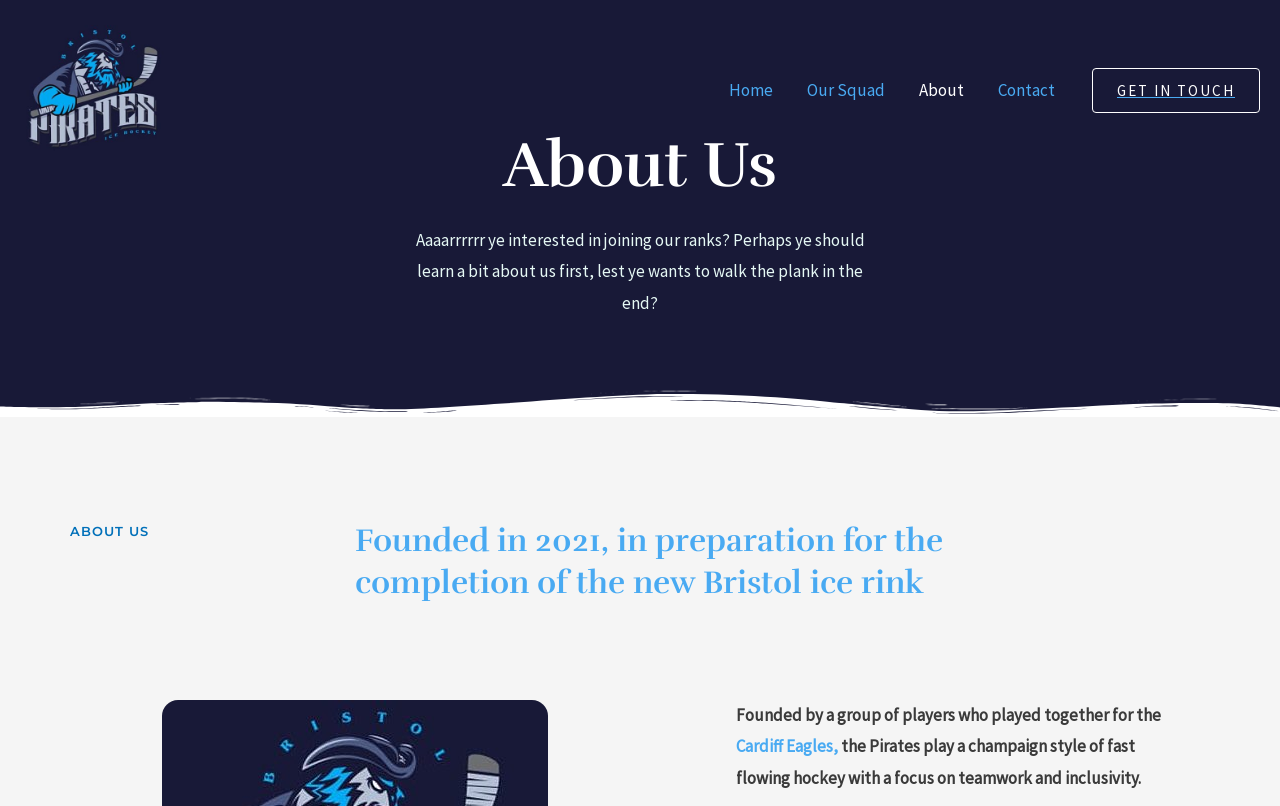What is the first navigation link?
Please answer the question with a single word or phrase, referencing the image.

Home